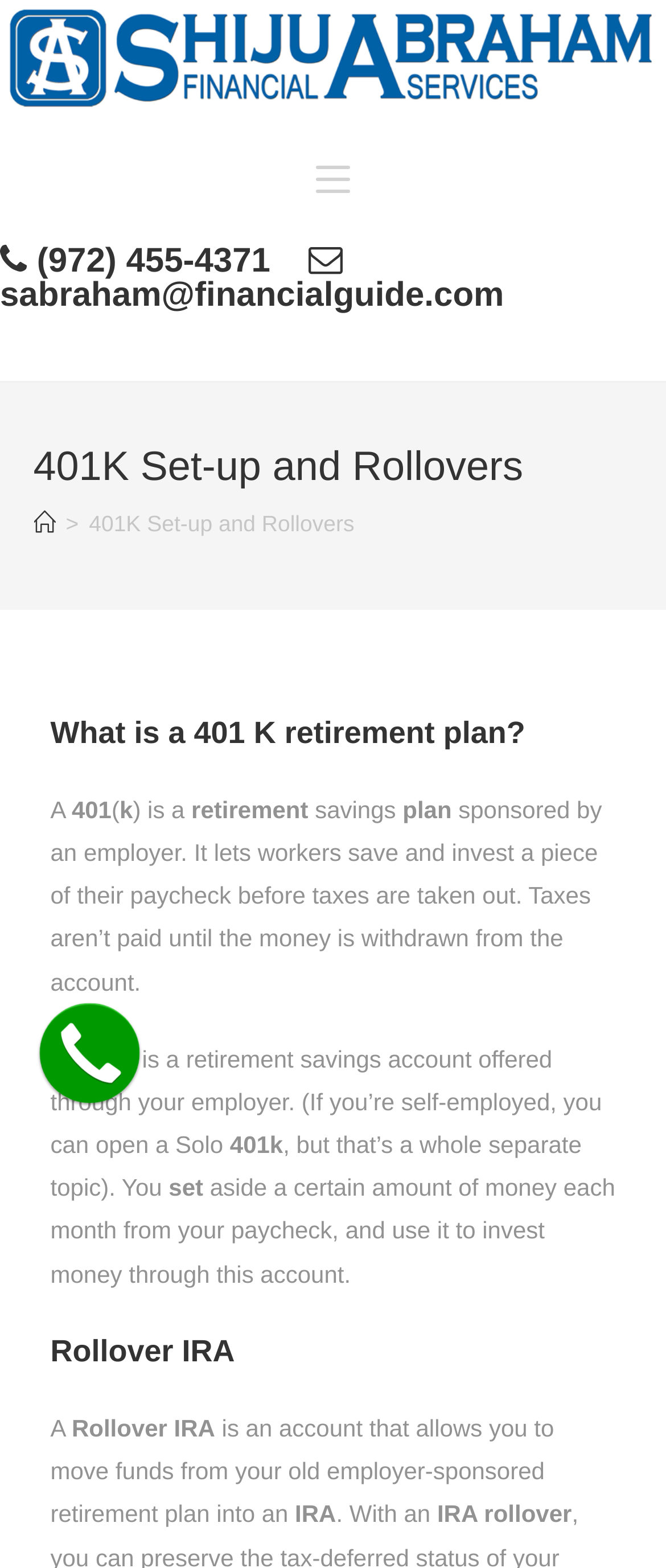Please specify the bounding box coordinates in the format (top-left x, top-left y, bottom-right x, bottom-right y), with all values as floating point numbers between 0 and 1. Identify the bounding box of the UI element described by: Call Now Button

[0.06, 0.64, 0.21, 0.703]